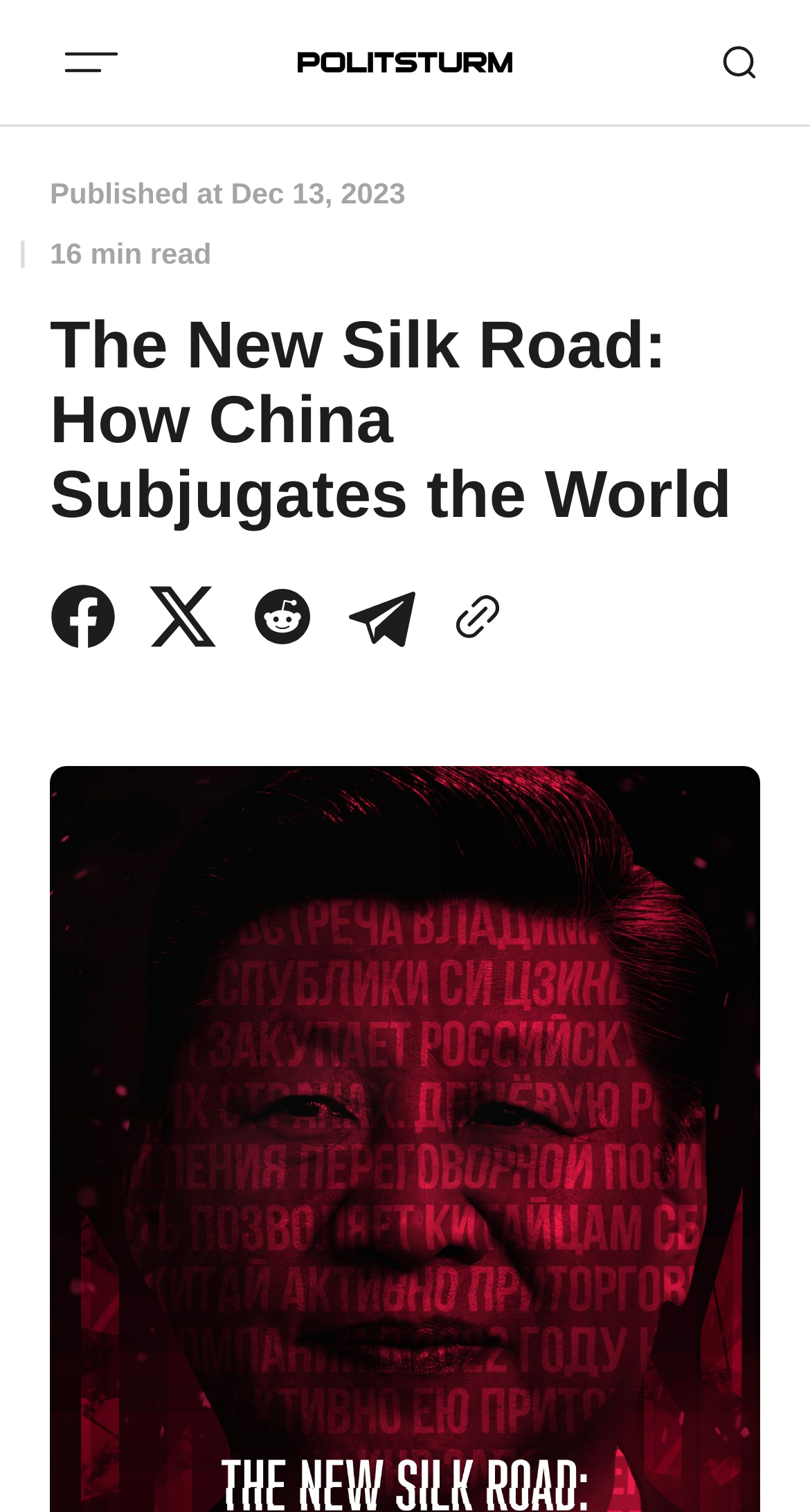Utilize the information from the image to answer the question in detail:
What is the logo of the website?

The logo of the website is the 'Политштурм icon' located in the top-left section of the webpage, which is also a link to the website's homepage.